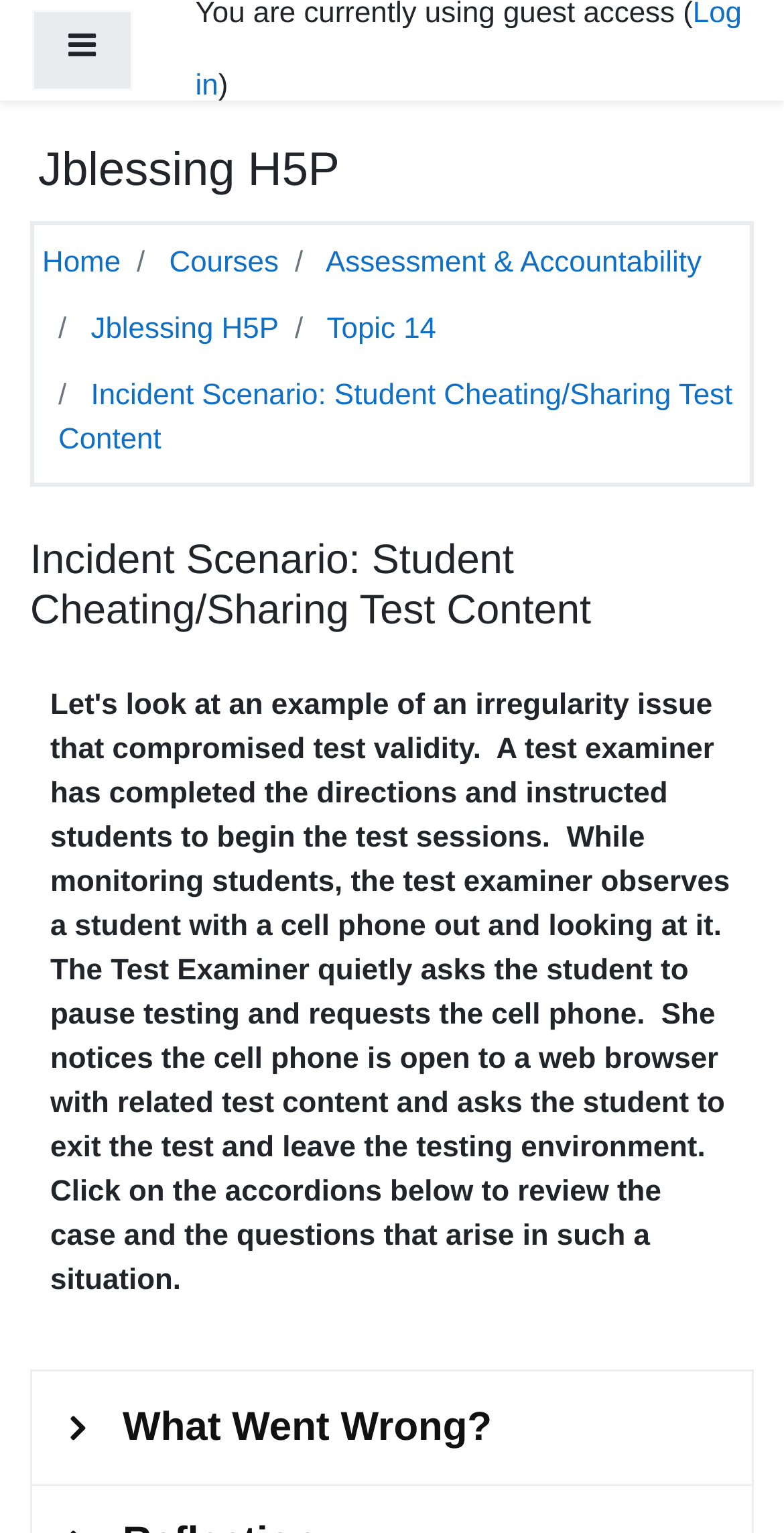Given the element description Courses, identify the bounding box coordinates for the UI element on the webpage screenshot. The format should be (top-left x, top-left y, bottom-right x, bottom-right y), with values between 0 and 1.

[0.216, 0.162, 0.355, 0.183]